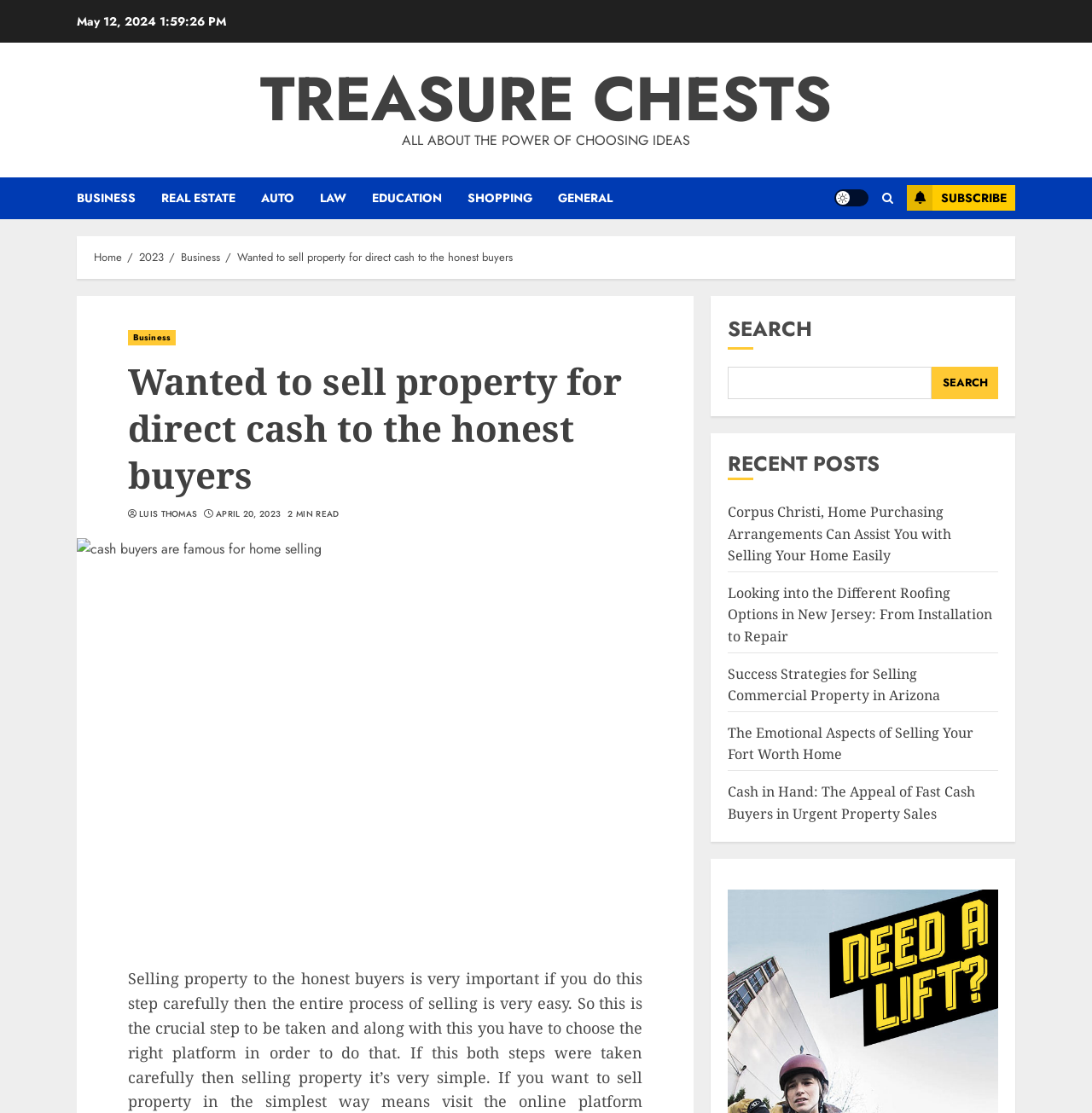Please locate and retrieve the main header text of the webpage.

Wanted to sell property for direct cash to the honest buyers